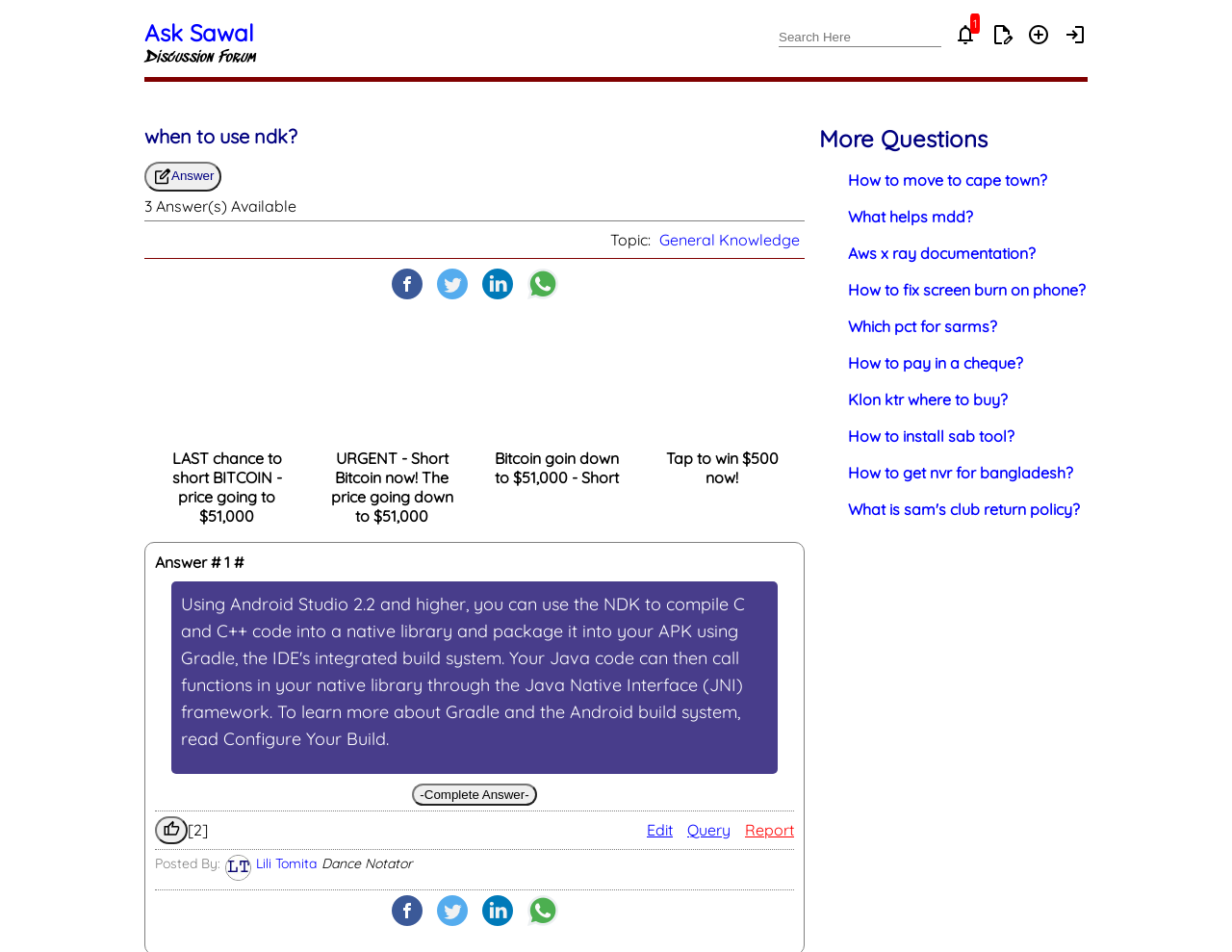Given the element description, predict the bounding box coordinates in the format (top-left x, top-left y, bottom-right x, bottom-right y). Make sure all values are between 0 and 1. Here is the element description: Answer

[0.123, 0.177, 0.174, 0.192]